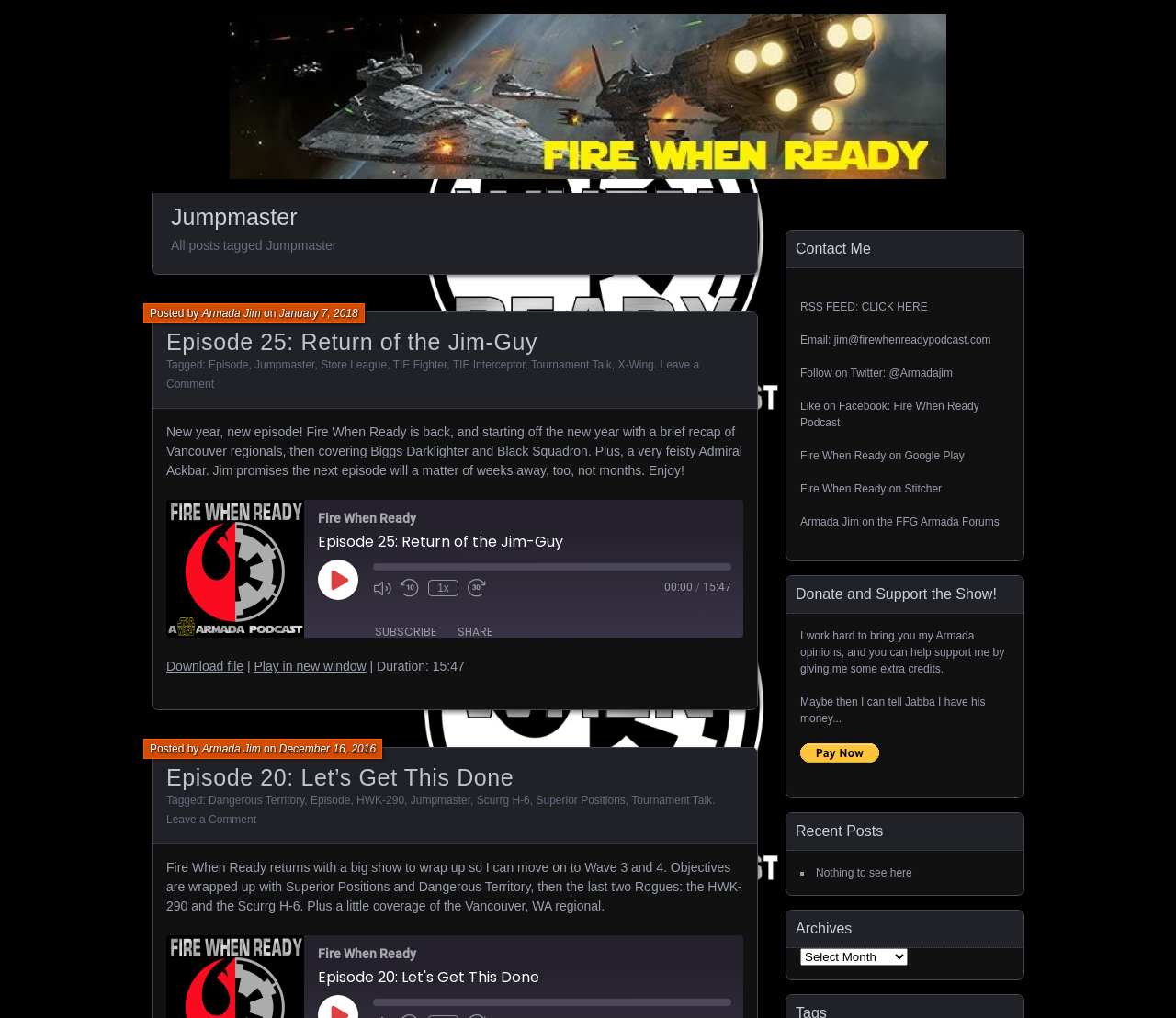Detail the webpage's structure and highlights in your description.

The webpage is a podcast episode page for "Fire When Ready" with the title "Episode 25: Return of the Jim-Guy". At the top, there is a heading with the title "Fire When Ready" and a link with the same text. Below it, there is a header section with a heading "Jumpmaster" and a subheading "All posts tagged Jumpmaster".

The main content area is divided into two sections. The left section contains a series of article elements, each representing a podcast episode. The first episode is "Episode 25: Return of the Jim-Guy" with a heading, a link to the episode, and a brief description. Below it, there are links to the episode's tags, including "Episode", "Jumpmaster", "Store League", "TIE Fighter", and others. There is also a "Leave a Comment" link and a "Play Episode" button.

The right section contains a media player with controls to play, pause, and adjust the volume. There is also a progress bar and a time display showing the current playback time. Below the media player, there are buttons to subscribe, share, and copy the RSS feed URL.

Further down the page, there are more episode articles, including "Episode 20: Let’s Get This Done", with similar content and links. At the bottom of the page, there are links to download the episode, play it in a new window, and view the episode's duration.

Throughout the page, there are various links, buttons, and text elements, including a search box, social media sharing links, and a "Copy Episode URL" button. The overall layout is organized, with clear headings and concise text, making it easy to navigate and find specific information.